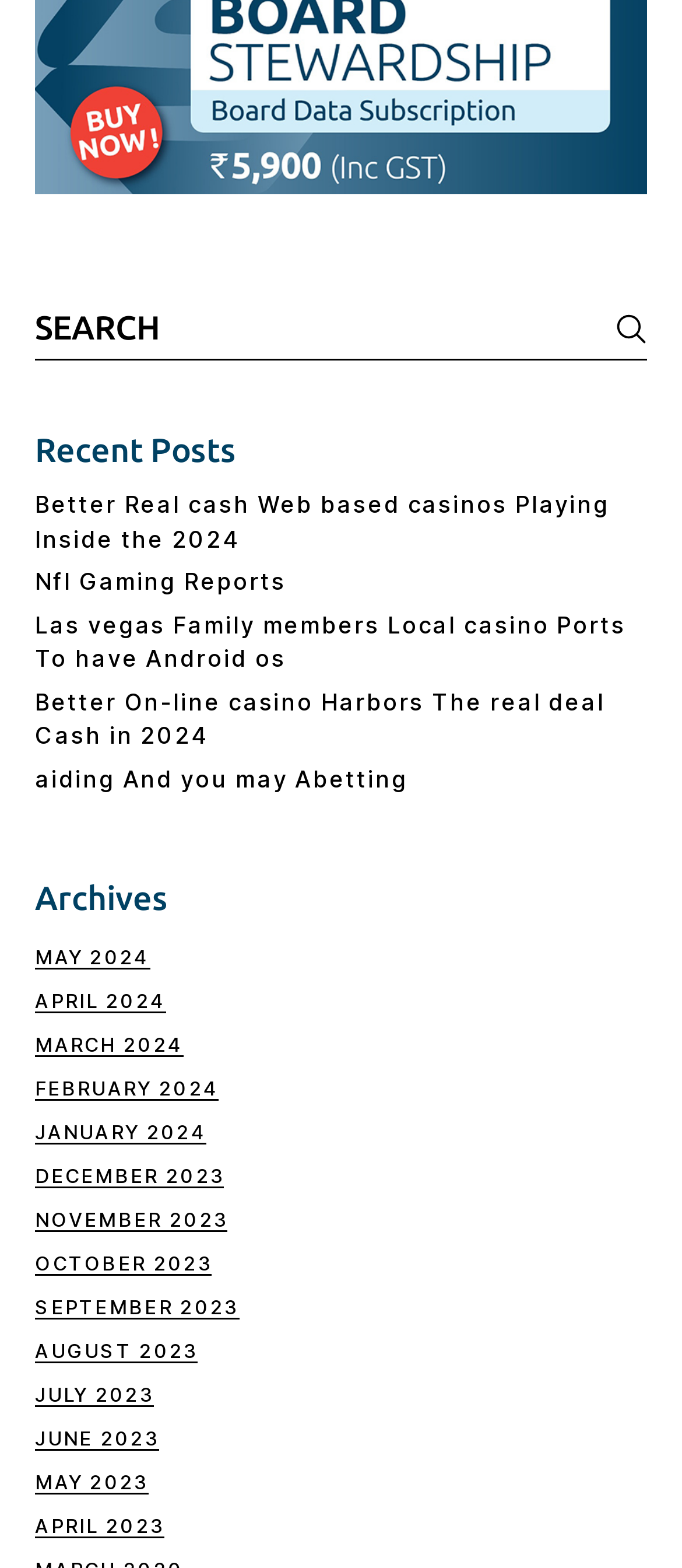Answer the question using only a single word or phrase: 
What is the last archive month?

JUNE 2023